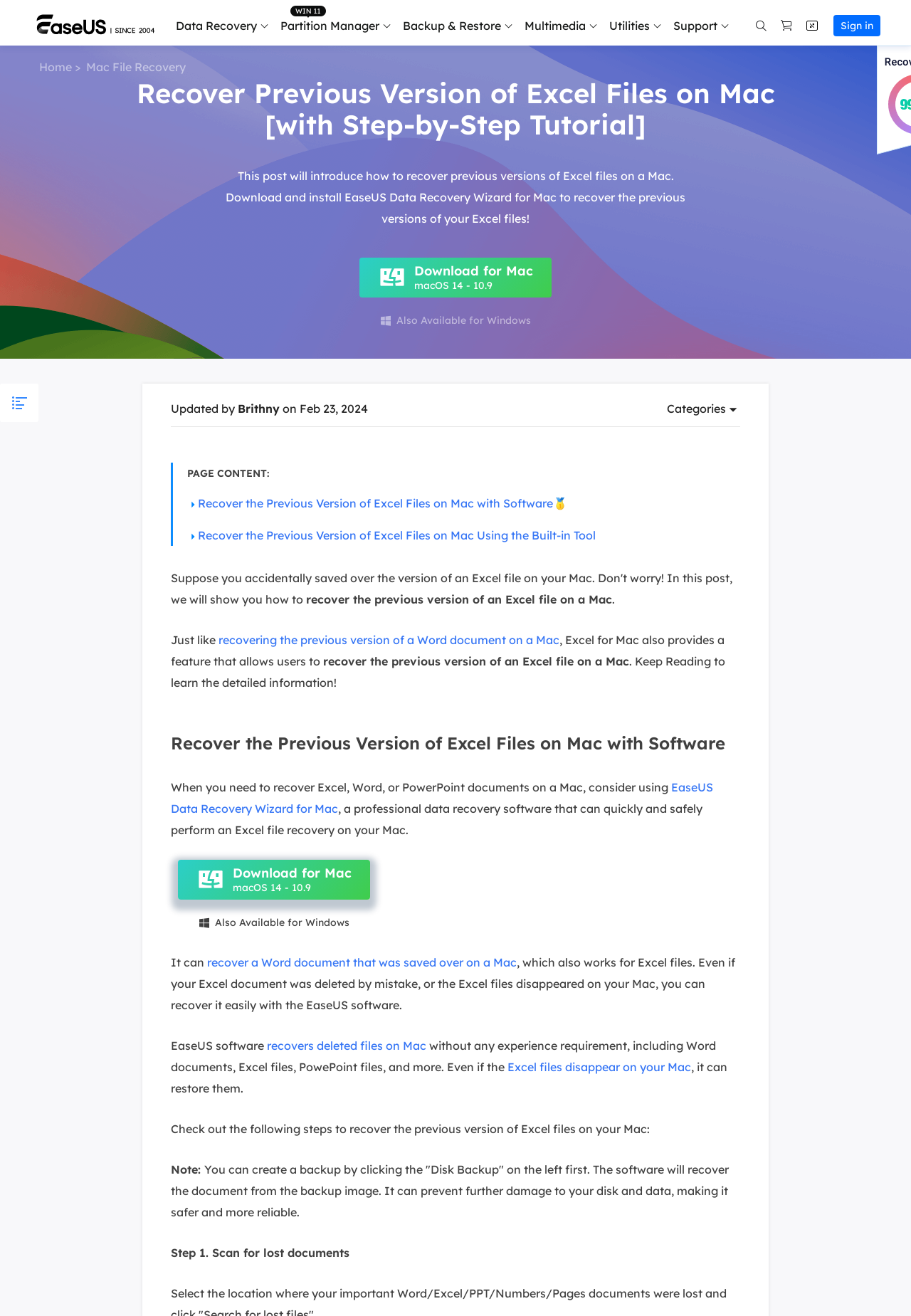Offer an extensive depiction of the webpage and its key elements.

This webpage is about data recovery and backup solutions. At the top, there is a title "How to Recover Previous Version of Excel Files on Mac" and a few links to data recovery products. Below the title, there are several sections of links and descriptions, each related to a specific type of data recovery or backup solution.

On the left side, there are multiple links to different data recovery products, including EaseUS Data Recovery Wizard for Mac, Data Recovery Wizard PC, MobiSaver, and Partition Recovery. These links are arranged vertically, with the first link at the top and the last link at the bottom.

To the right of these links, there are several sections of descriptions and links, each with a heading. The first section is titled "More Recovery Products" and lists several links to data recovery products, including Data Recovery Services, Exchange Recovery, and Email Recovery. The second section lists different versions of Data Recovery products, including Free, Pro, and Technician. The third section lists online tools for video, photo, and file repair.

Below these sections, there are links to Partition Manager, Partition Master, and Backup & Restore products. The Partition Master section lists different versions, including Personal, Enterprise, and Free. The Backup & Restore section lists different products, including Todo Backup, Centralized Solutions, and MSPs Service.

At the bottom of the page, there is a section titled "Multimedia" with a few links to related products. Overall, the webpage is a comprehensive resource for data recovery and backup solutions, with many links to different products and services.